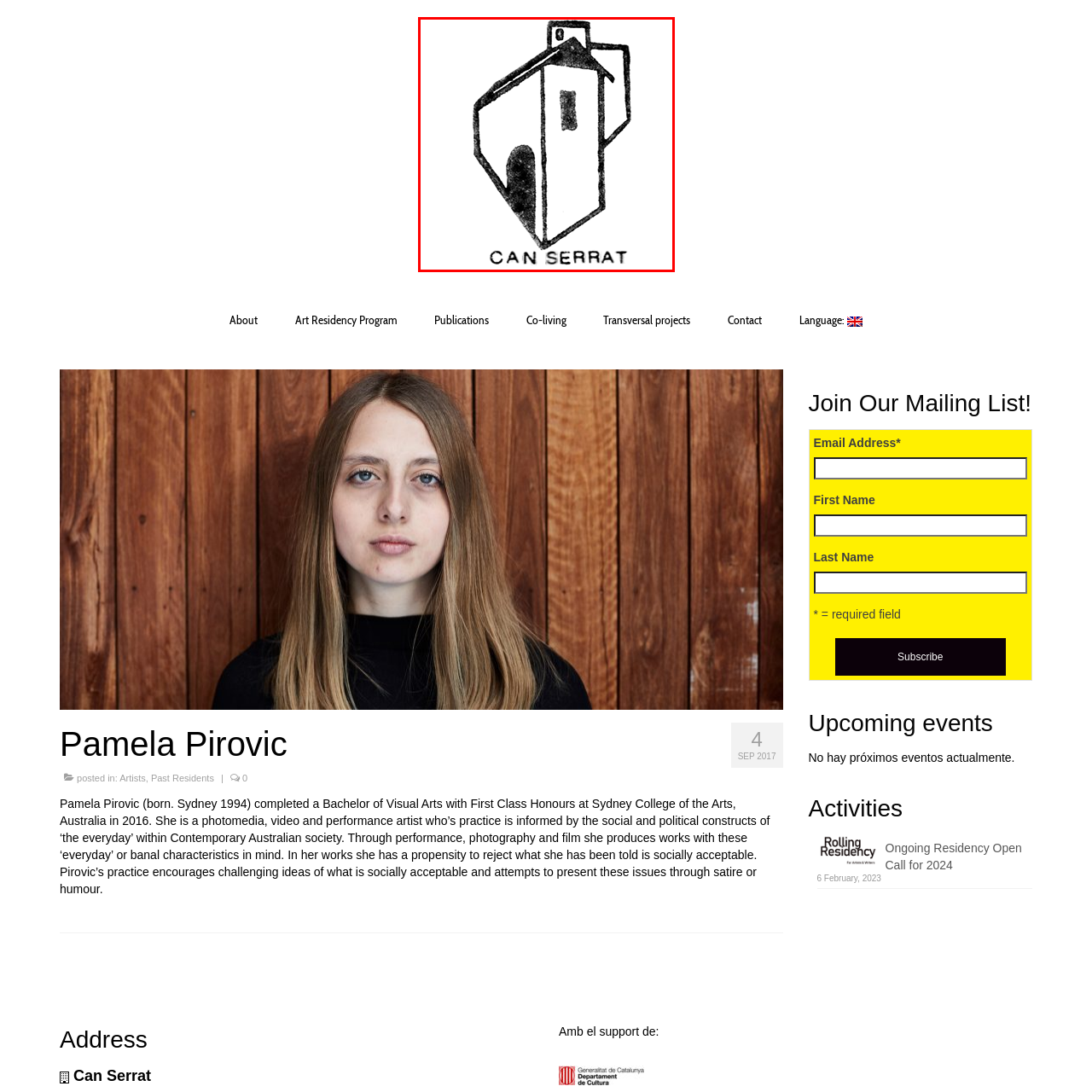Take a close look at the image outlined by the red bounding box and give a detailed response to the subsequent question, with information derived from the image: What is the purpose of Can Serrat?

According to the caption, Can Serrat serves as a residency and creative hub, promoting artistic endeavors and engagement with the local community, which implies that its purpose is to provide a space for artists to explore their practices and collaborate with the community.